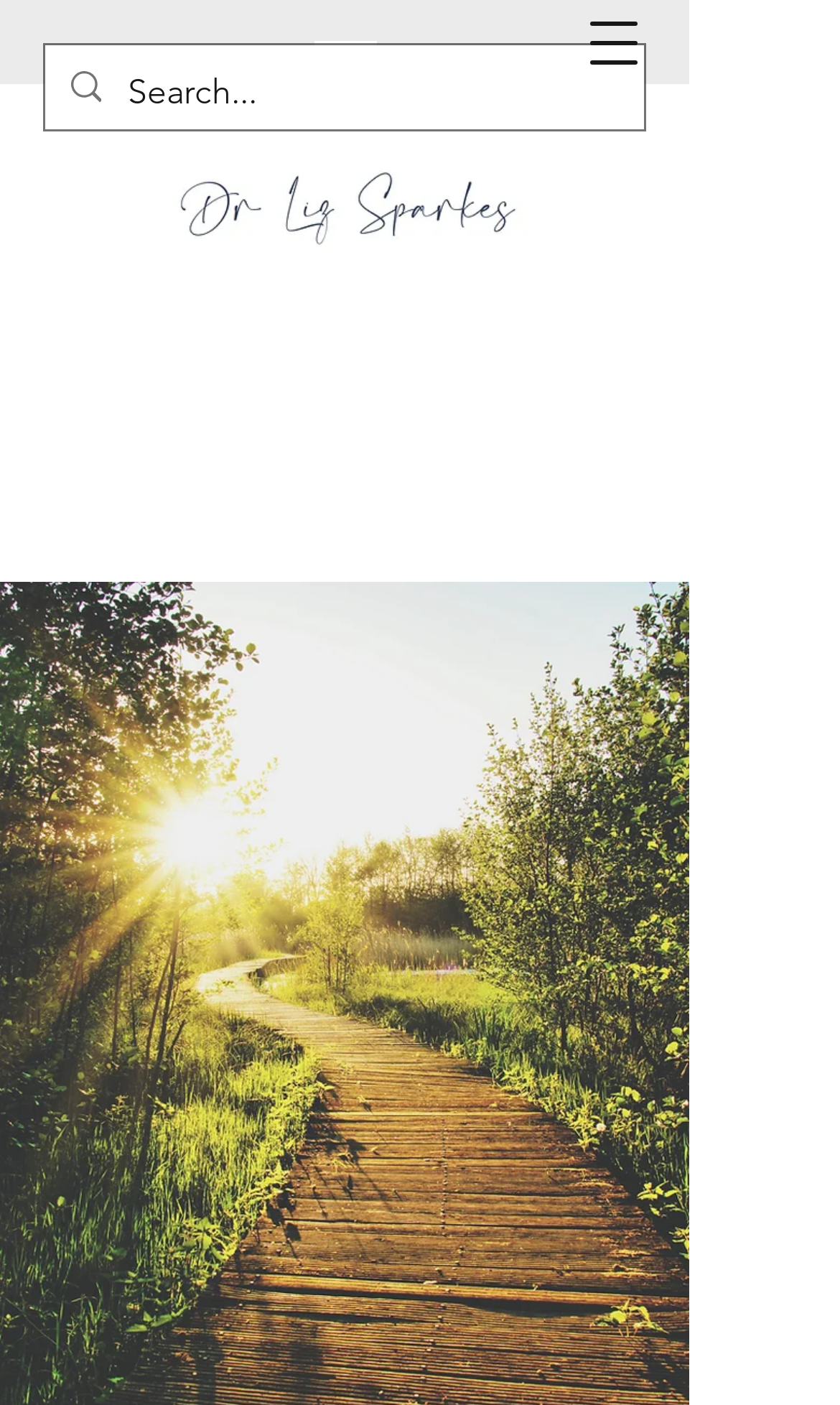Is there a live update section on the webpage?
Based on the image, respond with a single word or phrase.

Yes